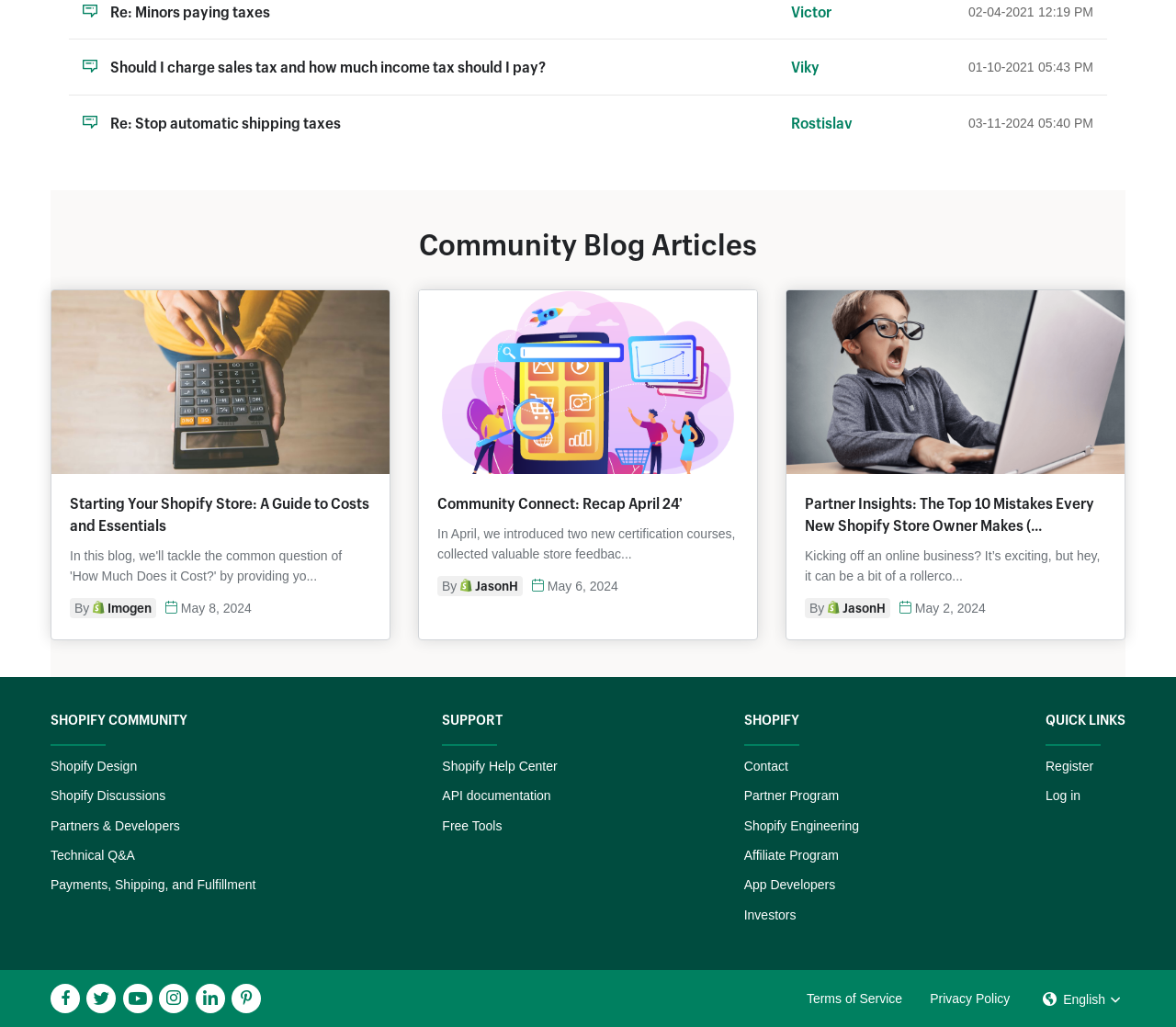Locate the bounding box coordinates of the area to click to fulfill this instruction: "Register". The bounding box should be presented as four float numbers between 0 and 1, in the order [left, top, right, bottom].

[0.889, 0.739, 0.93, 0.753]